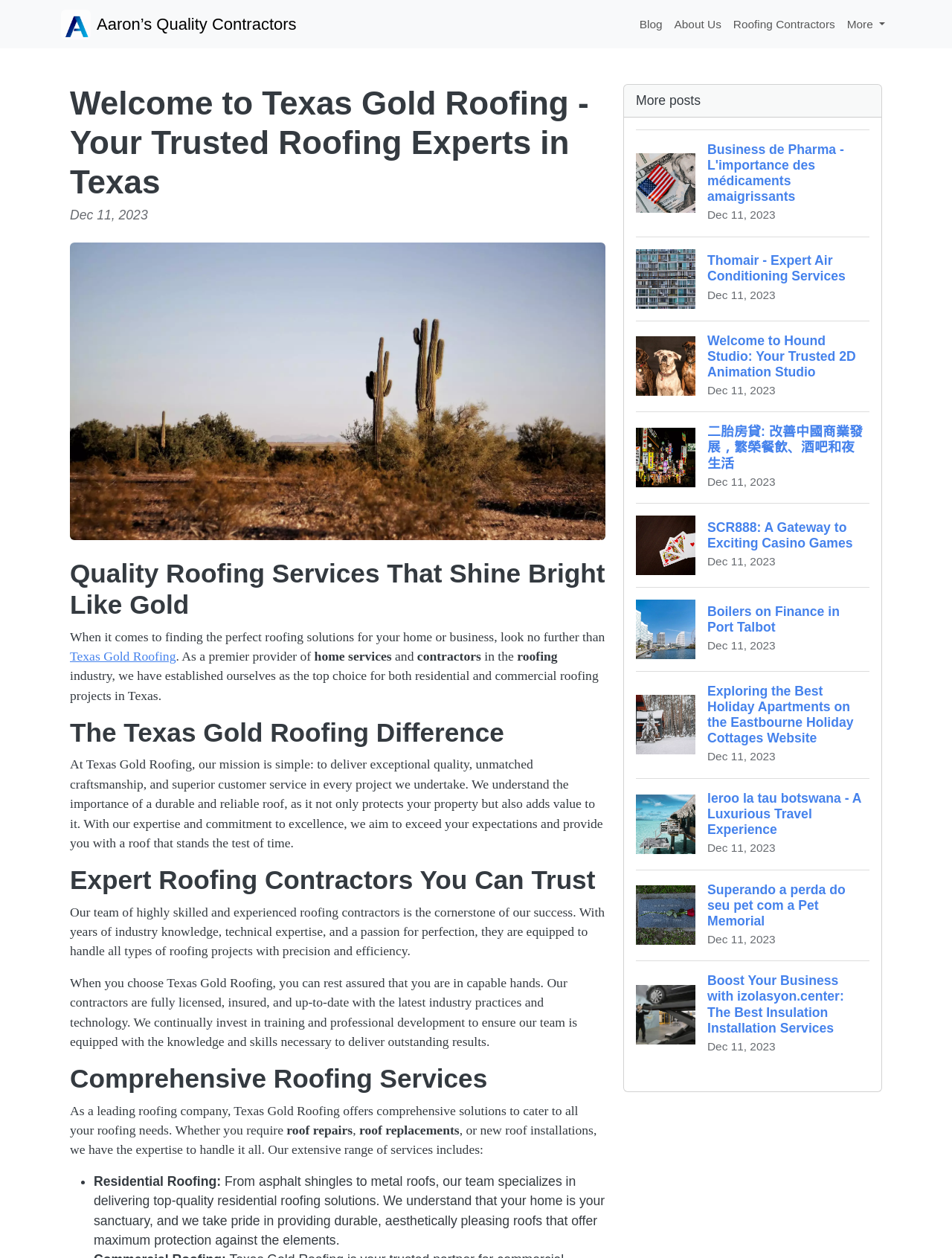What type of contractors does the company have?
Carefully examine the image and provide a detailed answer to the question.

The company has a team of highly skilled and experienced roofing contractors who are equipped to handle all types of roofing projects with precision and efficiency, as mentioned in the text 'Our team of highly skilled and experienced roofing contractors is the cornerstone of our success.'.